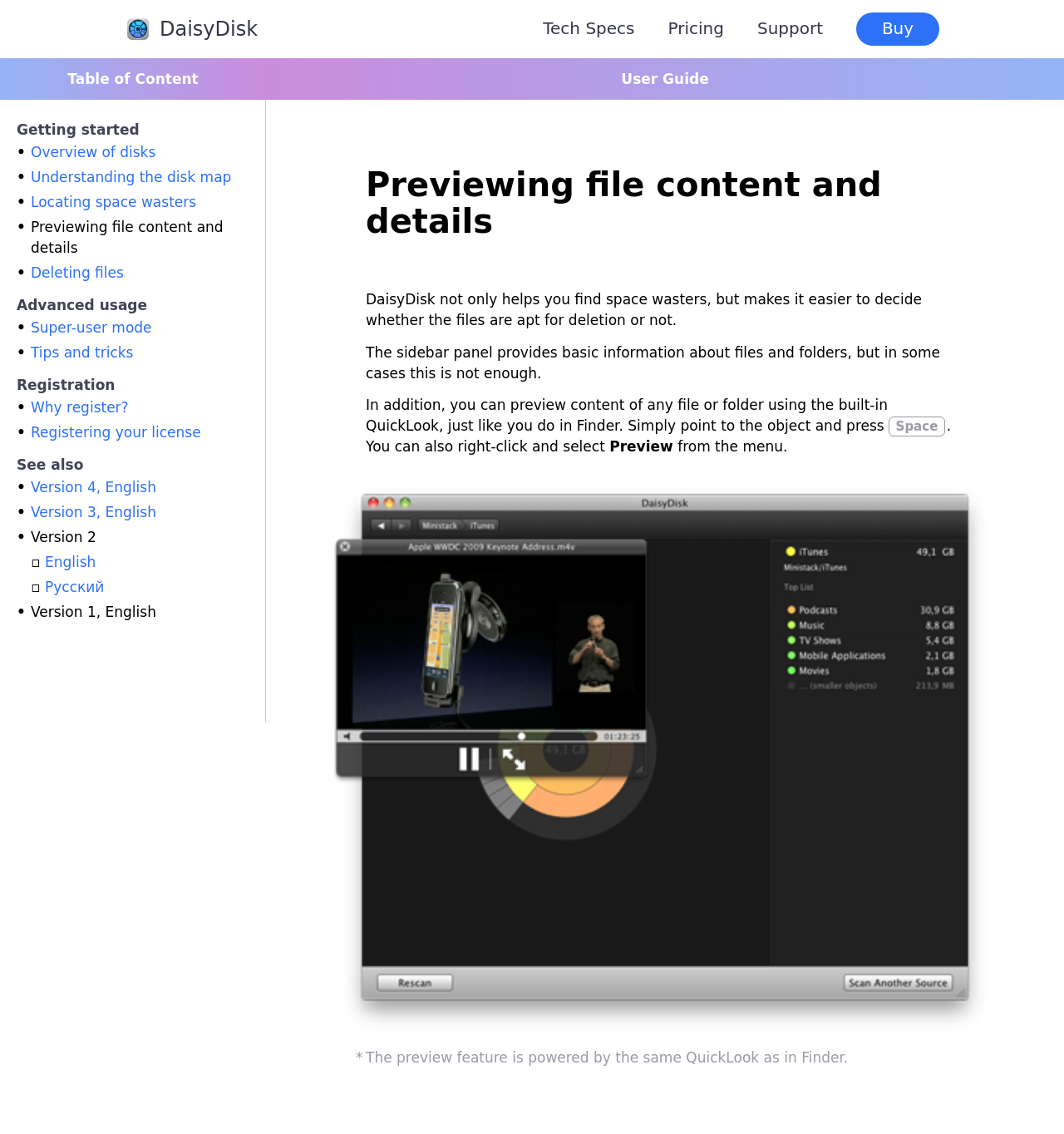Determine the bounding box coordinates of the area to click in order to meet this instruction: "View the Pricing page".

[0.628, 0.006, 0.68, 0.045]